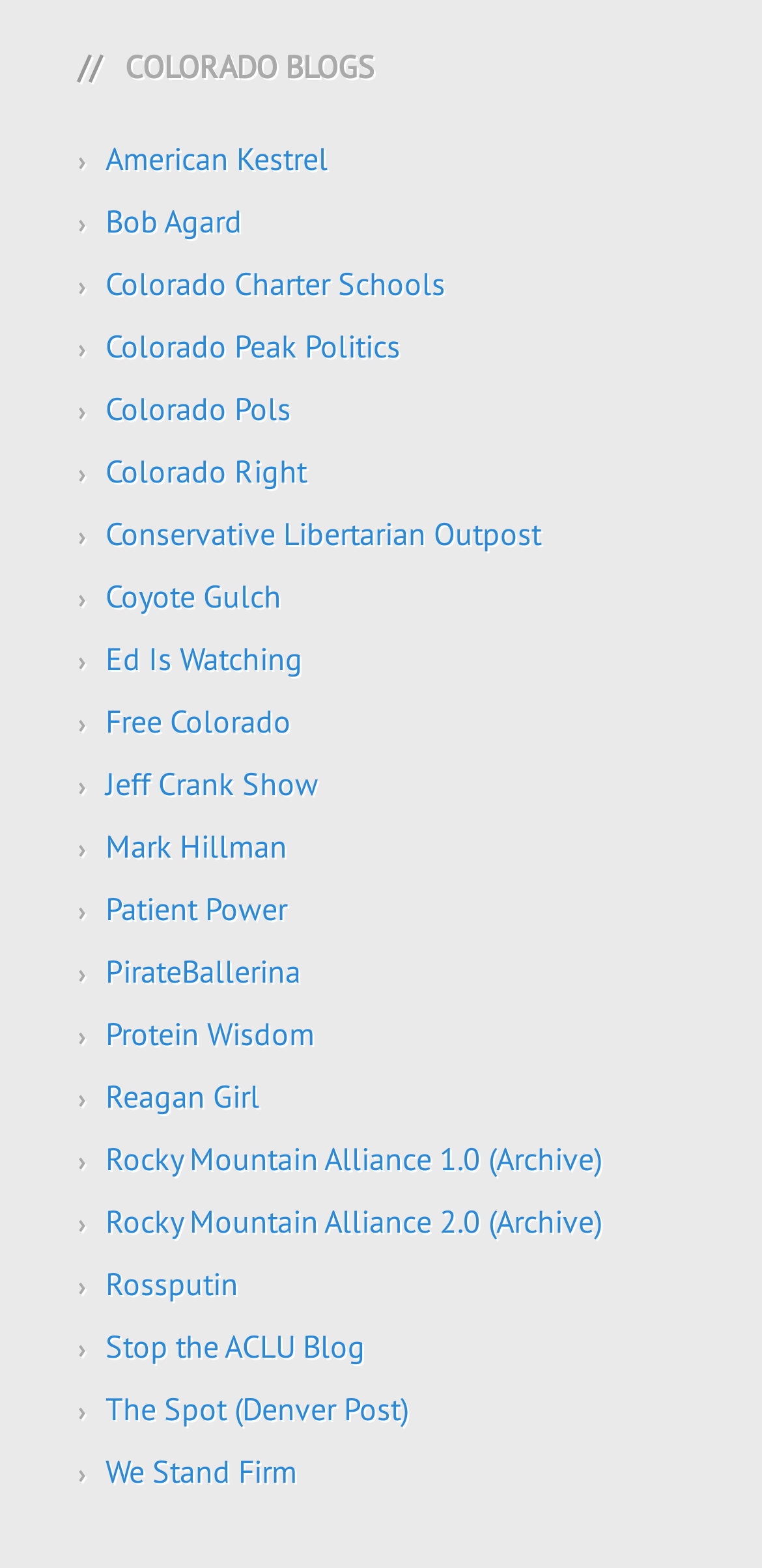Find the bounding box coordinates of the area that needs to be clicked in order to achieve the following instruction: "check out The Spot on Denver Post". The coordinates should be specified as four float numbers between 0 and 1, i.e., [left, top, right, bottom].

[0.138, 0.886, 0.536, 0.911]